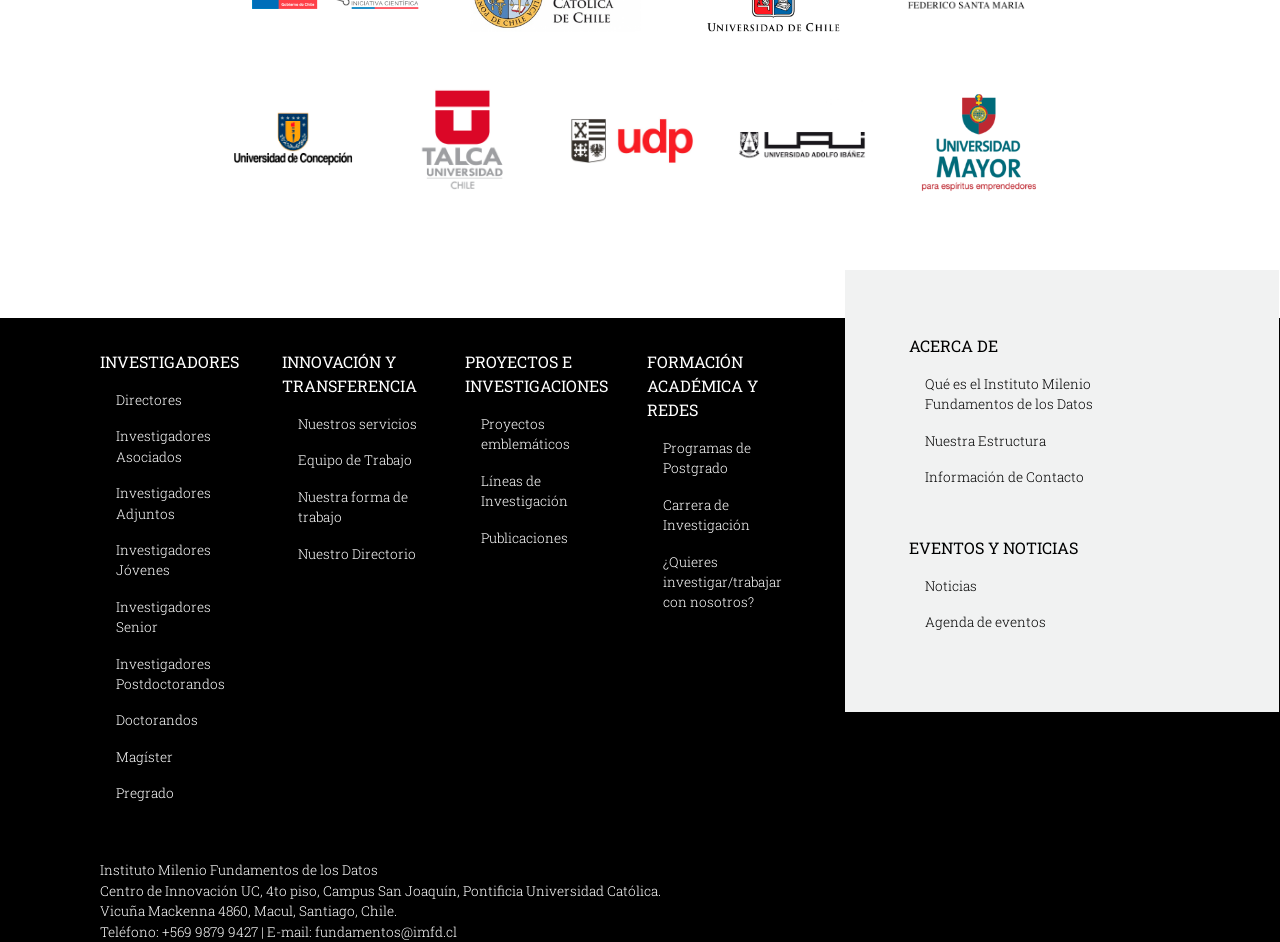Kindly provide the bounding box coordinates of the section you need to click on to fulfill the given instruction: "View Proyectos emblemáticos".

[0.375, 0.27, 0.483, 0.313]